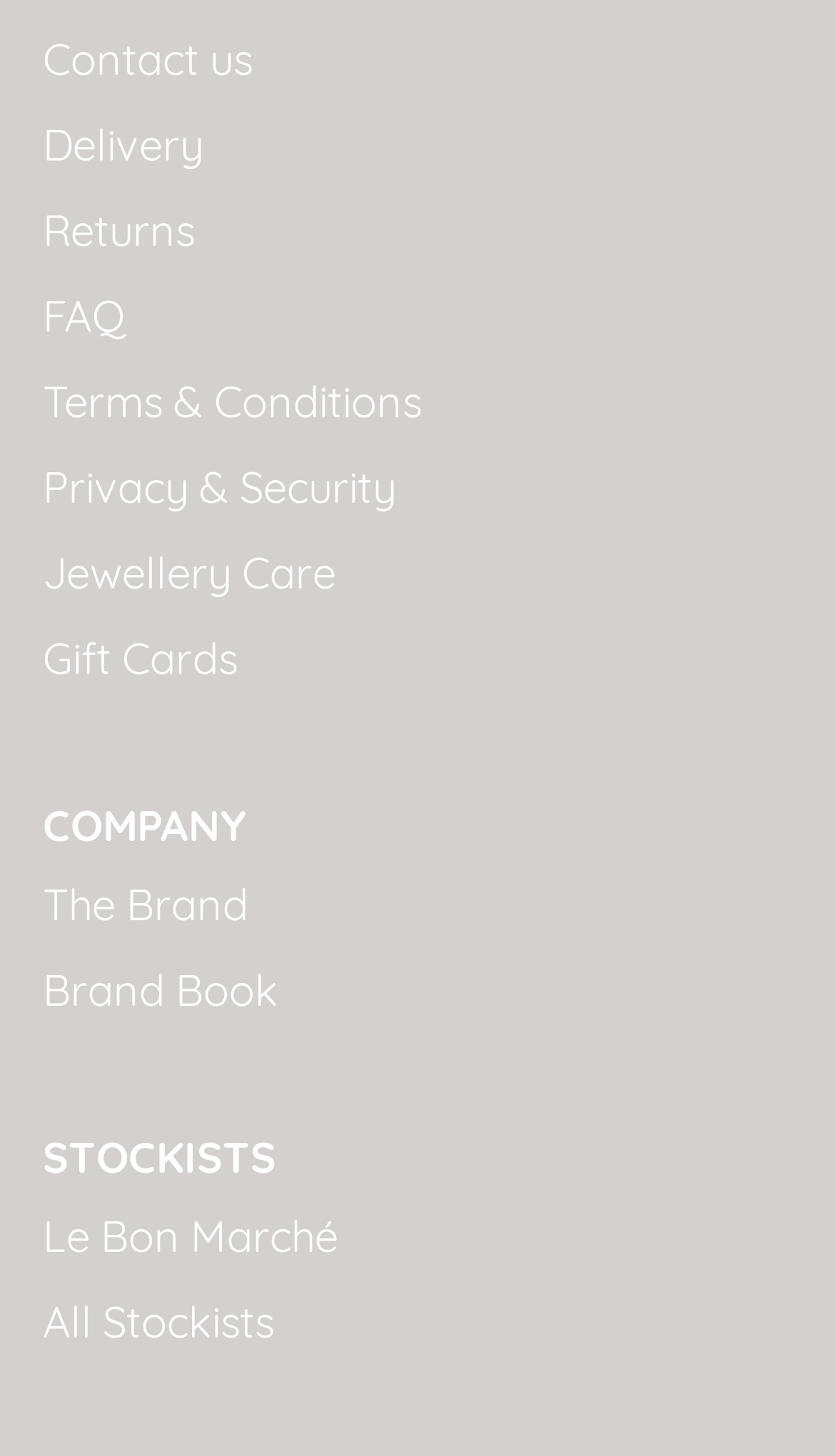What is the last link in the footer?
Refer to the image and provide a concise answer in one word or phrase.

All Stockists